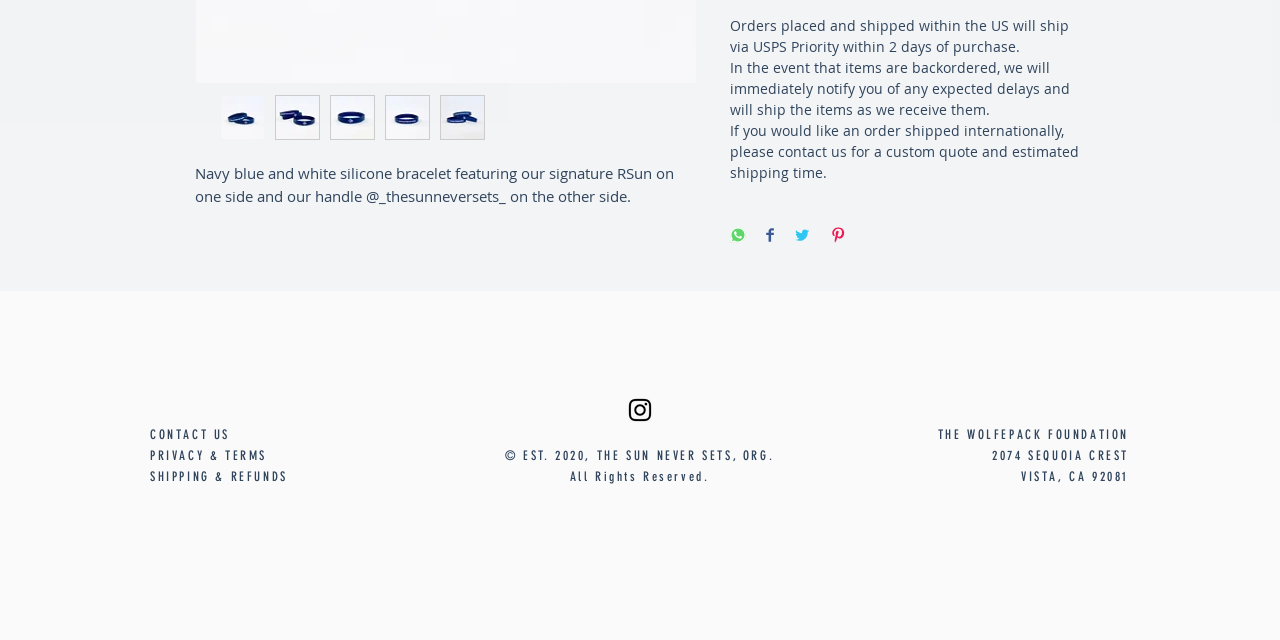Identify the bounding box coordinates for the UI element described as follows: CONTACT US. Use the format (top-left x, top-left y, bottom-right x, bottom-right y) and ensure all values are floating point numbers between 0 and 1.

[0.117, 0.667, 0.18, 0.691]